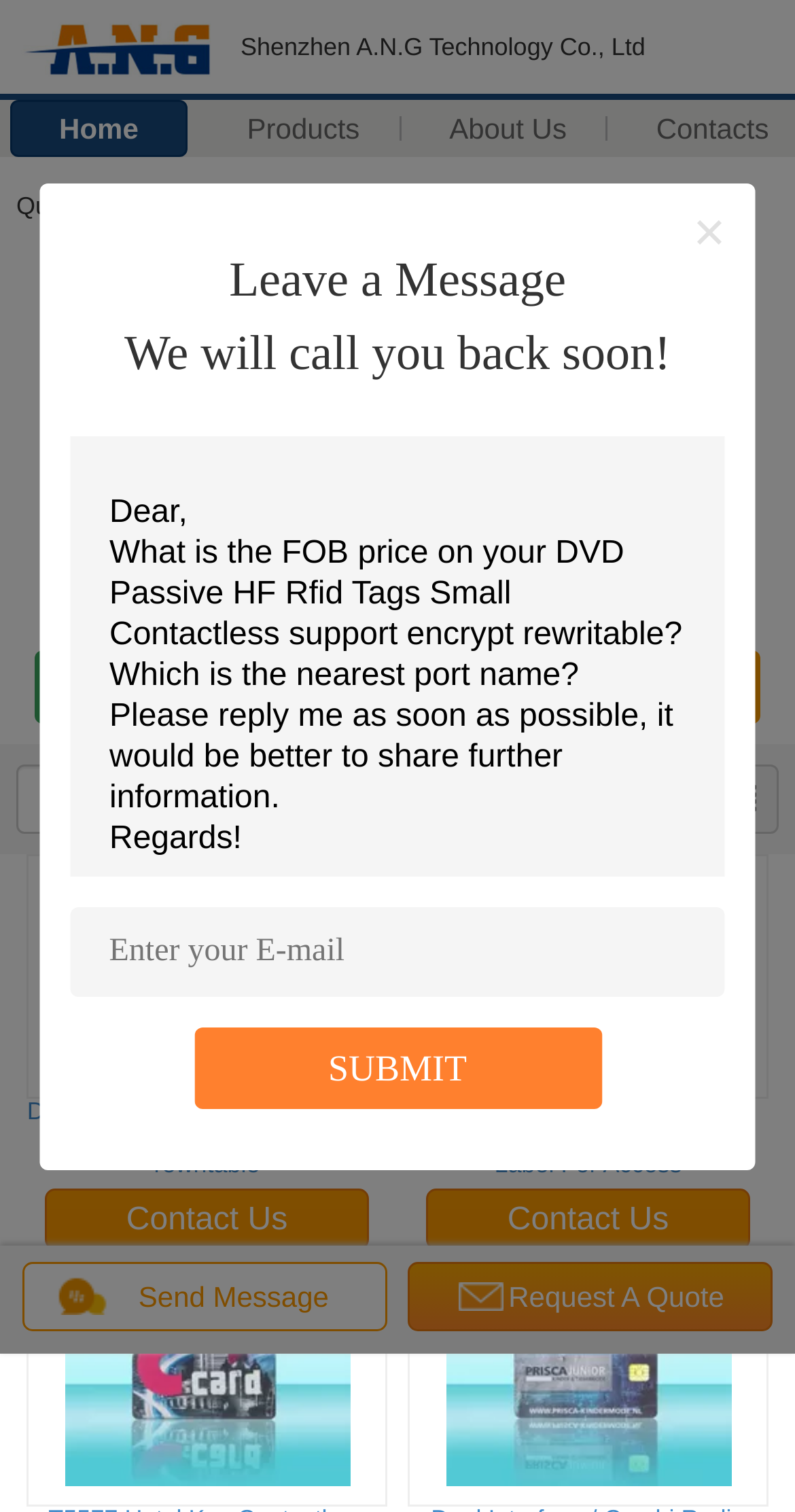What is the call-to-action button below the message textbox?
Kindly offer a detailed explanation using the data available in the image.

The call-to-action button below the message textbox is labeled 'SUBMIT'. This button is likely used to submit the message entered in the textbox.